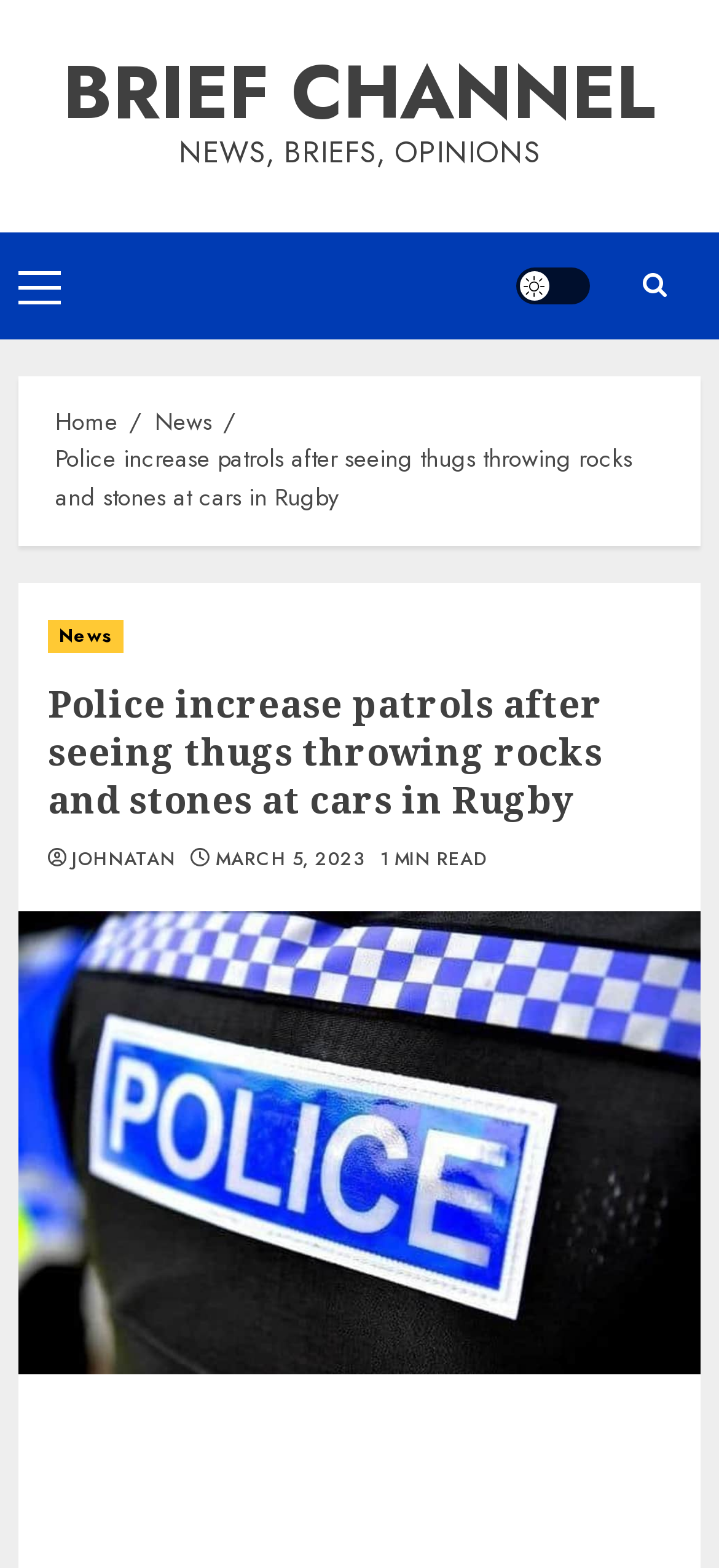Who is the author of the article?
Please provide a single word or phrase based on the screenshot.

JOHNATAN